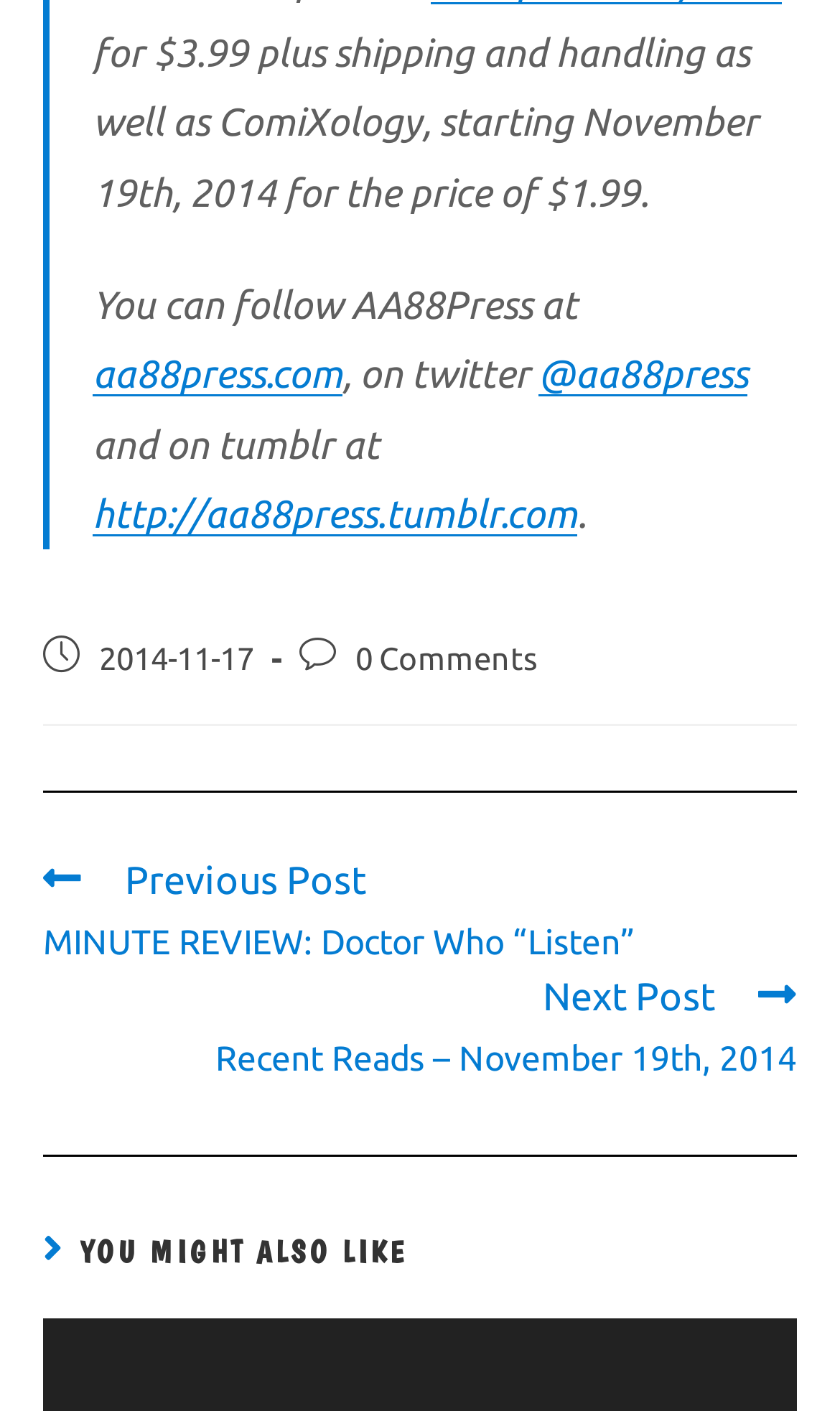Give a one-word or short-phrase answer to the following question: 
What is the price of the product?

$3.99